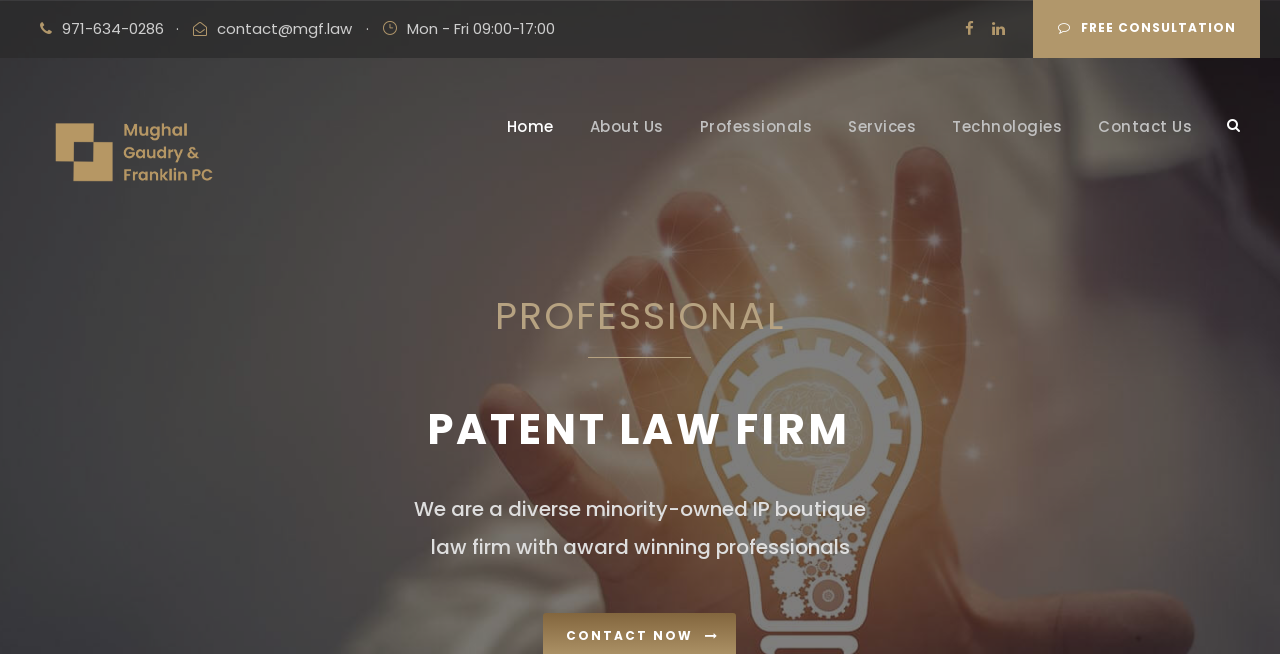Locate and provide the bounding box coordinates for the HTML element that matches this description: "Services".

[0.662, 0.174, 0.716, 0.258]